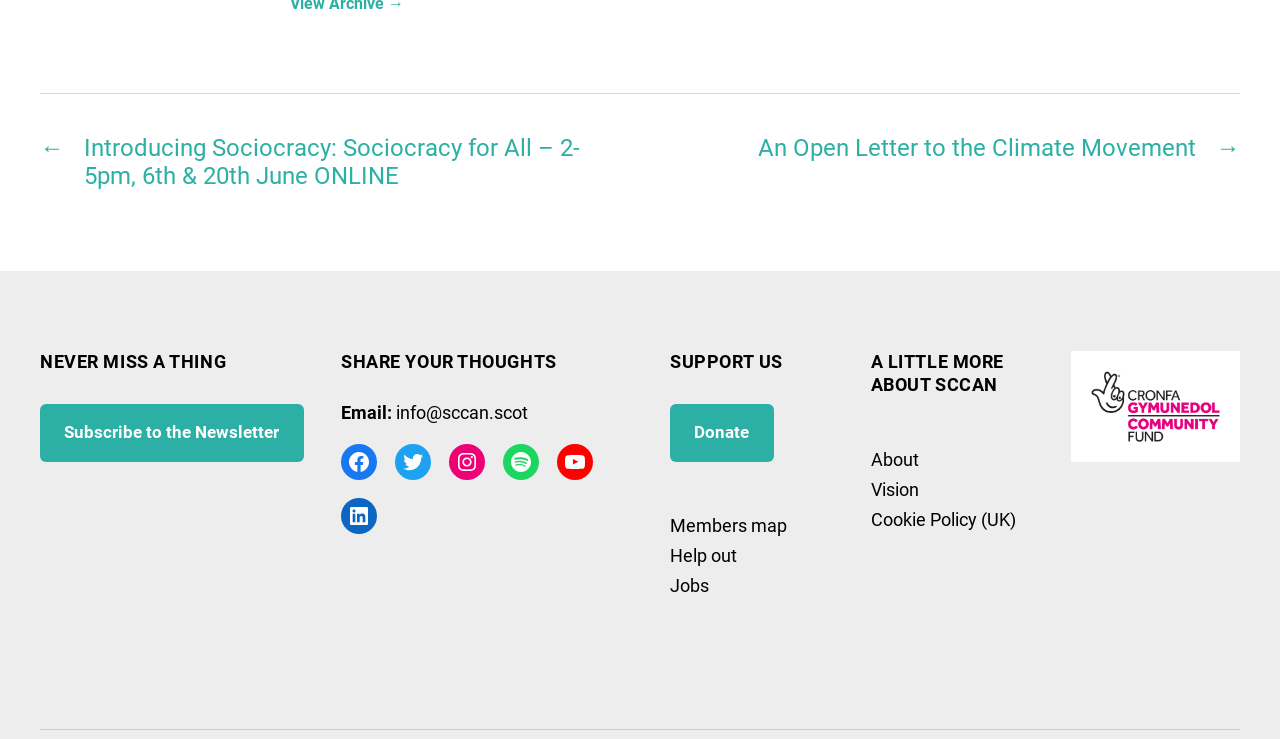Could you find the bounding box coordinates of the clickable area to complete this instruction: "Subscribe to the Newsletter"?

[0.031, 0.546, 0.237, 0.626]